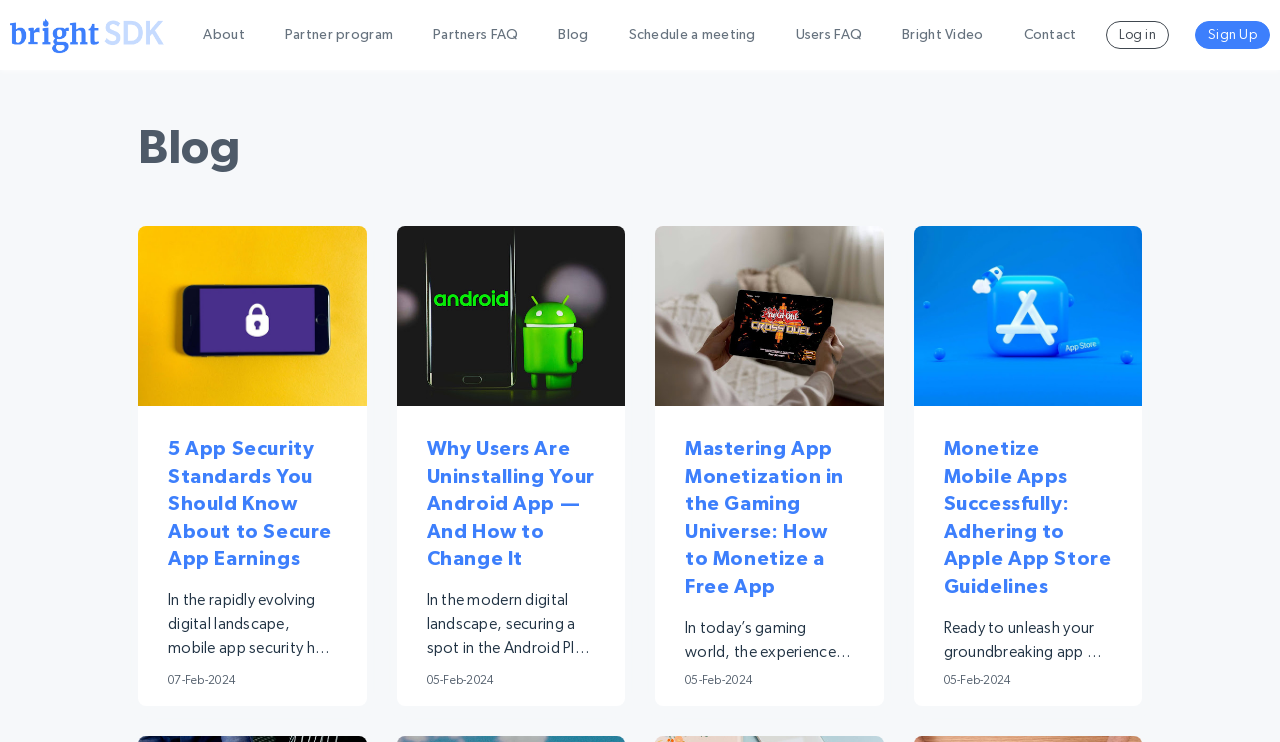Answer the question below with a single word or a brief phrase: 
What is the purpose of the Bright SDK website?

To provide resources for app developers